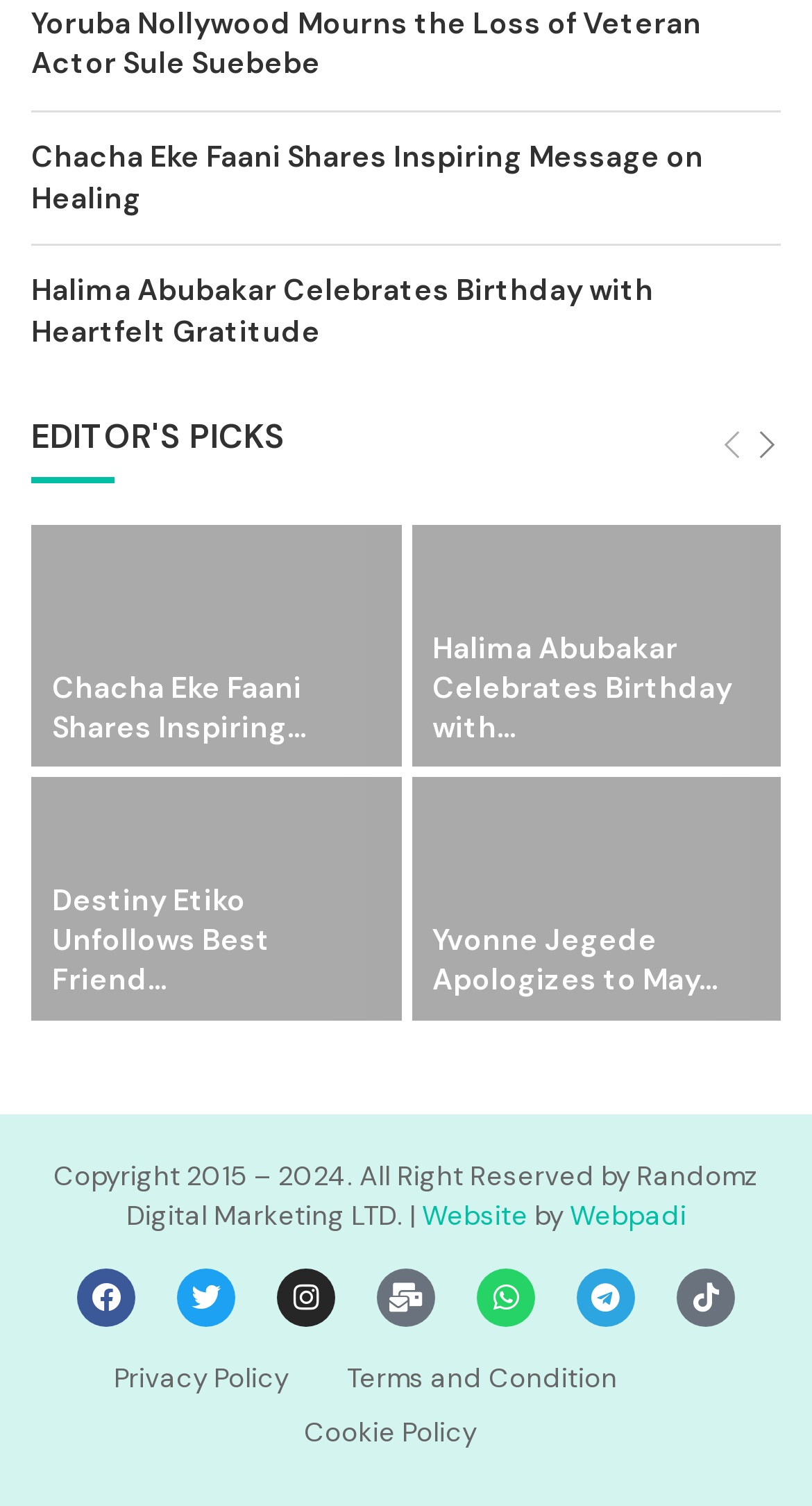Please determine the bounding box coordinates of the clickable area required to carry out the following instruction: "Follow on Facebook". The coordinates must be four float numbers between 0 and 1, represented as [left, top, right, bottom].

[0.095, 0.842, 0.167, 0.881]